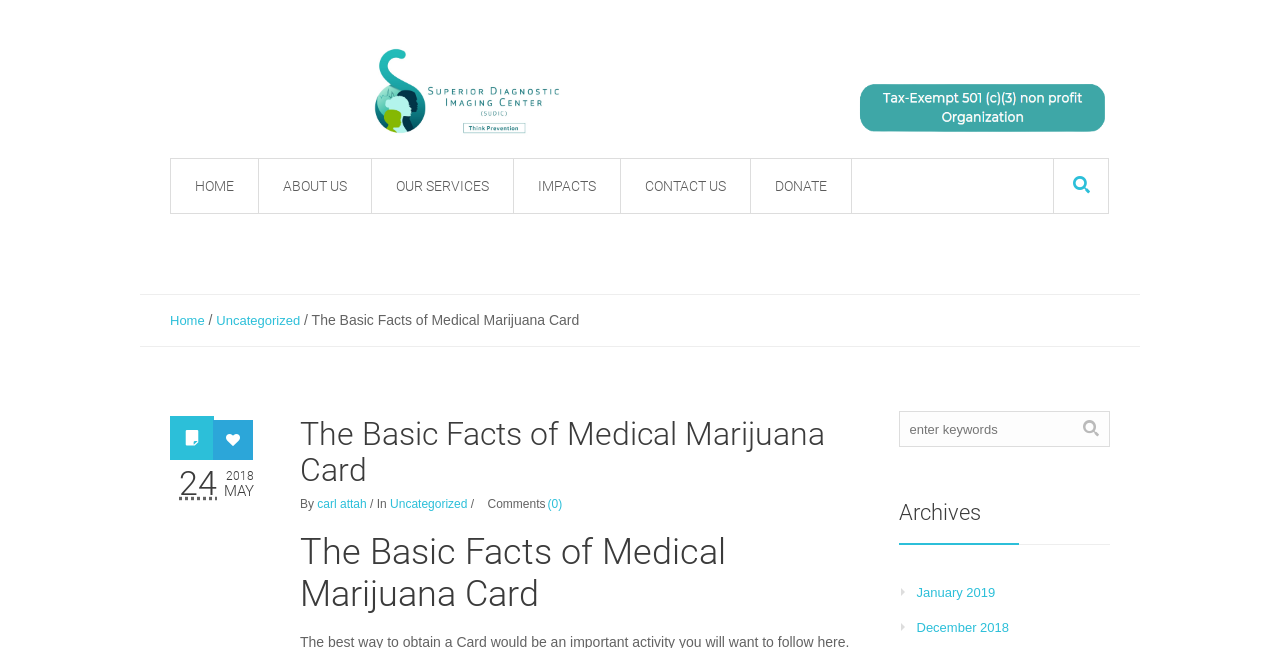Who is the author of the current article?
From the image, respond with a single word or phrase.

carl attah